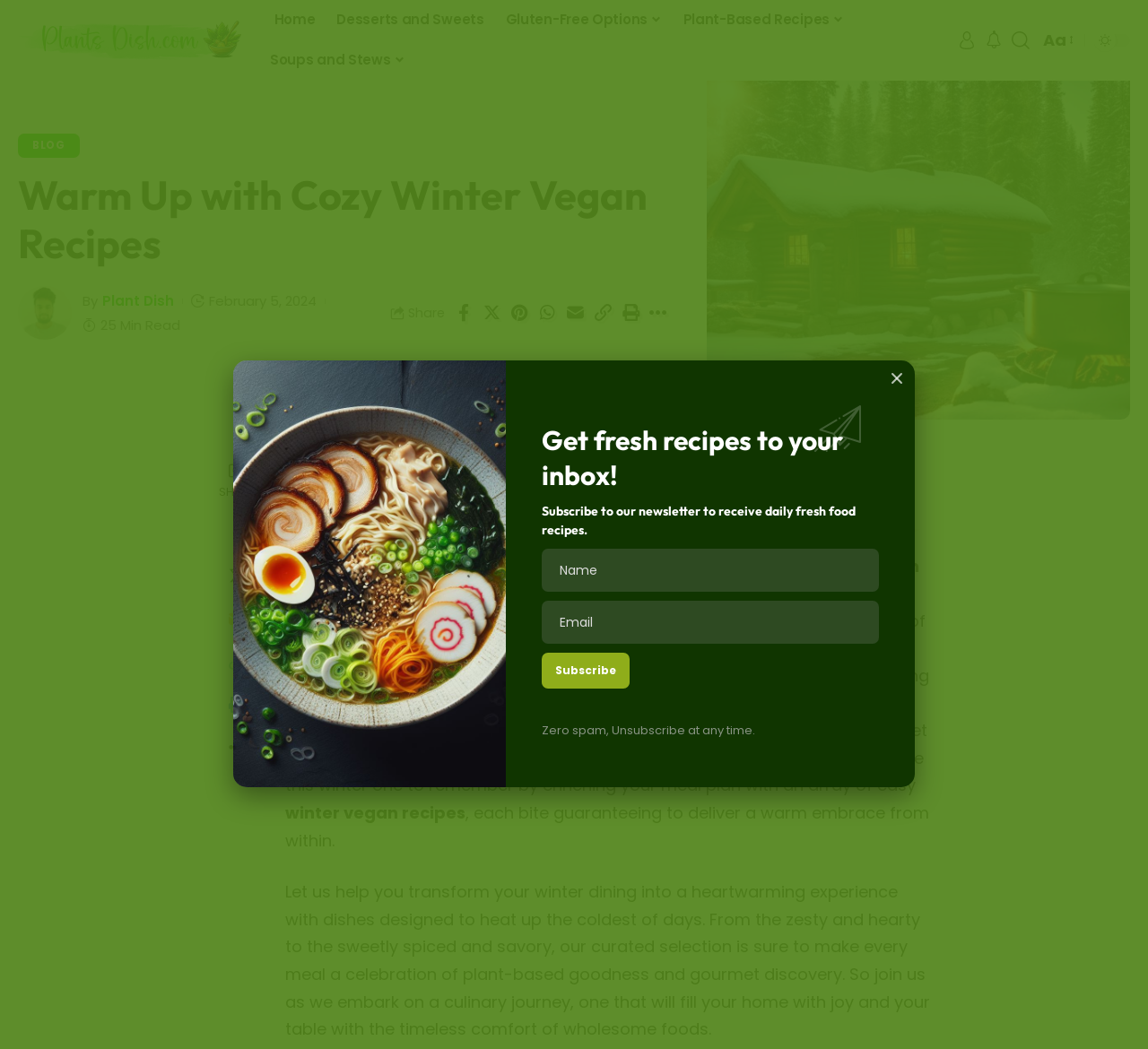Identify the bounding box coordinates for the UI element that matches this description: "Home".

[0.226, 0.0, 0.284, 0.038]